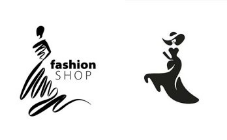What type of font is used in the logo?
Refer to the image and answer the question using a single word or phrase.

Contemporary